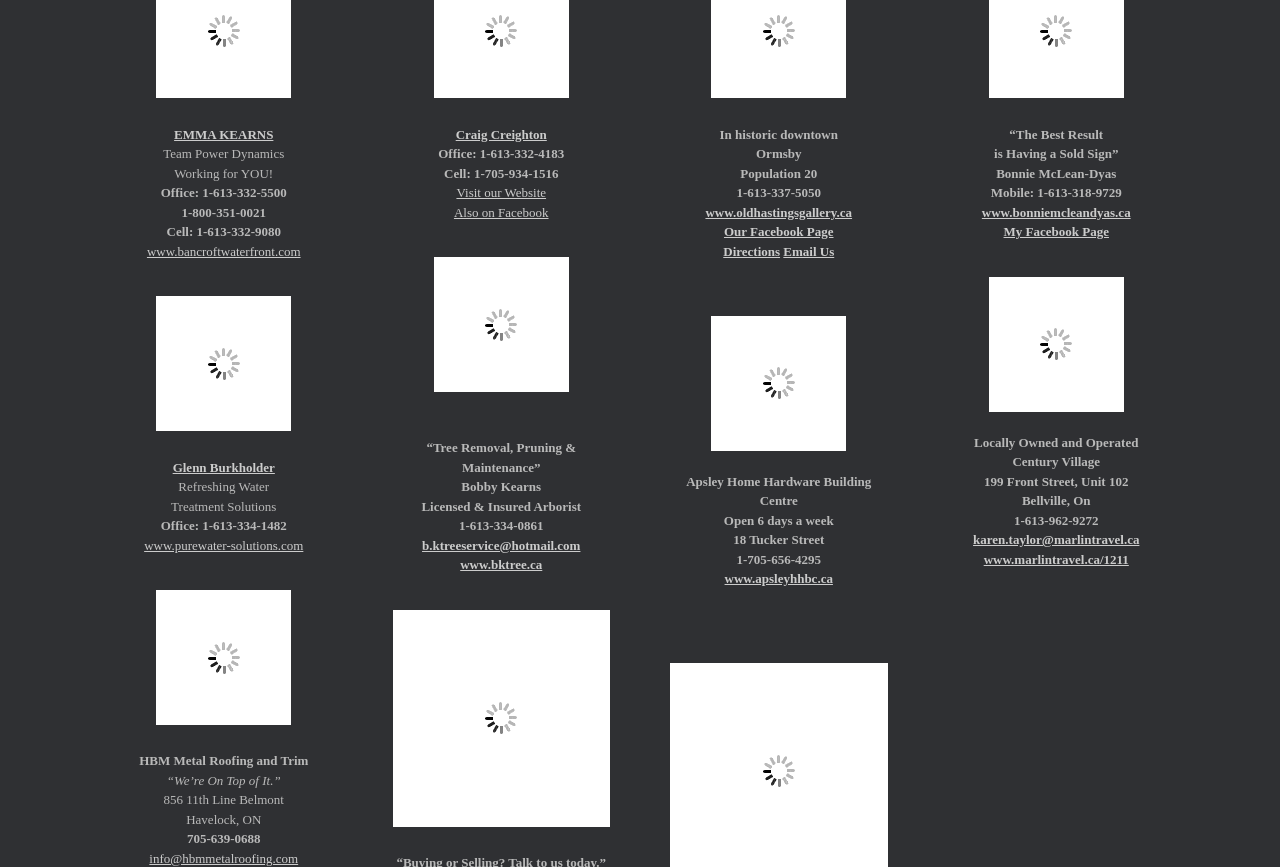Locate the bounding box coordinates of the clickable element to fulfill the following instruction: "Visit Emma Kearns' website". Provide the coordinates as four float numbers between 0 and 1 in the format [left, top, right, bottom].

[0.136, 0.146, 0.214, 0.164]